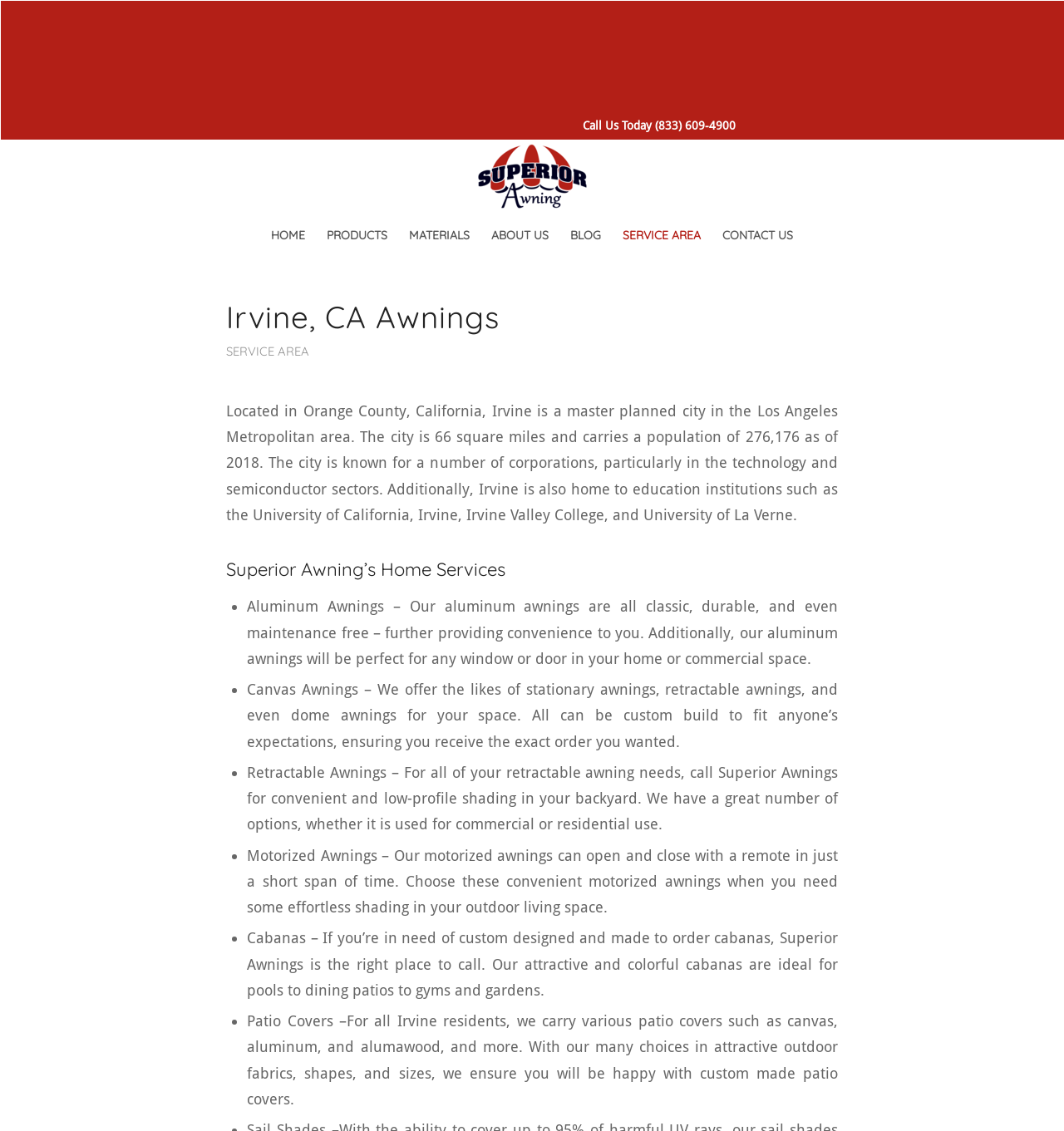Locate the coordinates of the bounding box for the clickable region that fulfills this instruction: "Learn about 'Aluminum Awnings'".

[0.232, 0.528, 0.788, 0.59]